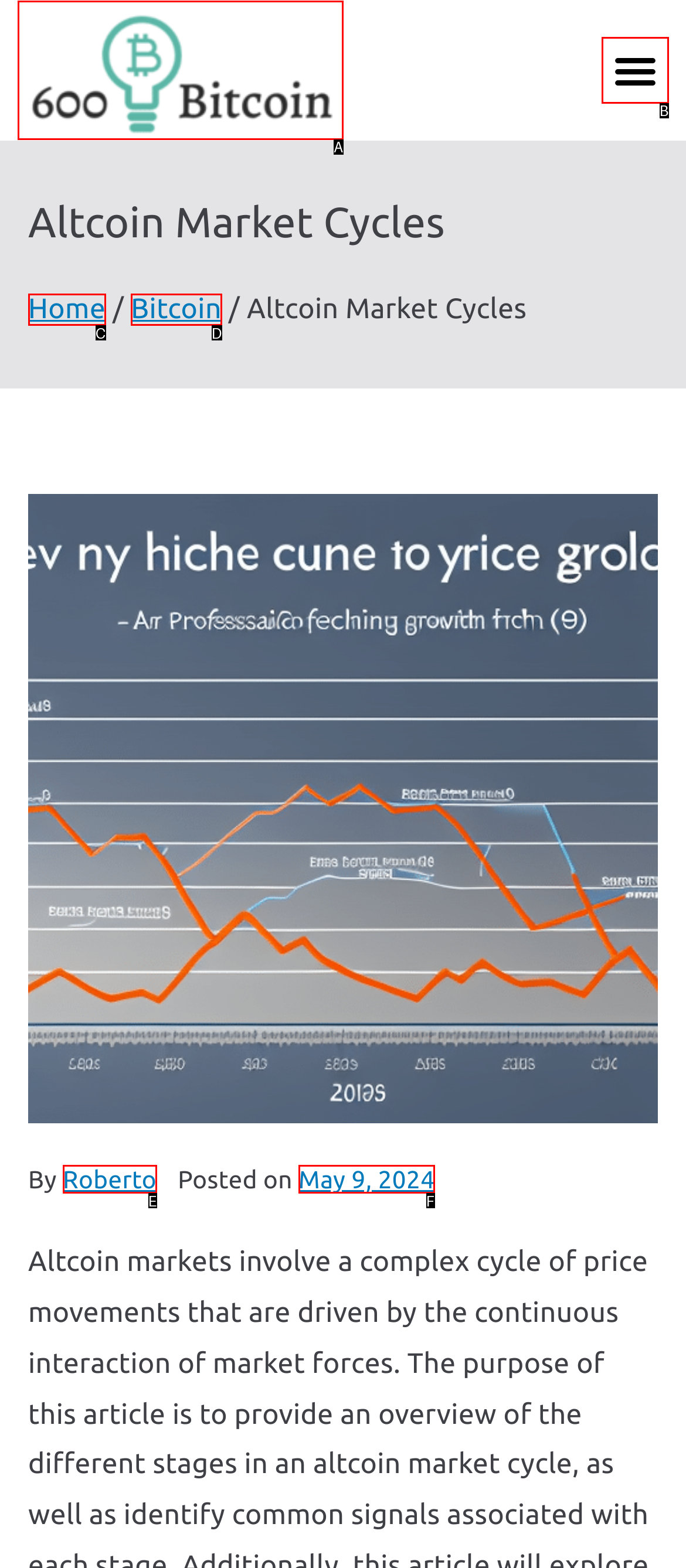From the given choices, determine which HTML element aligns with the description: Menu Respond with the letter of the appropriate option.

B